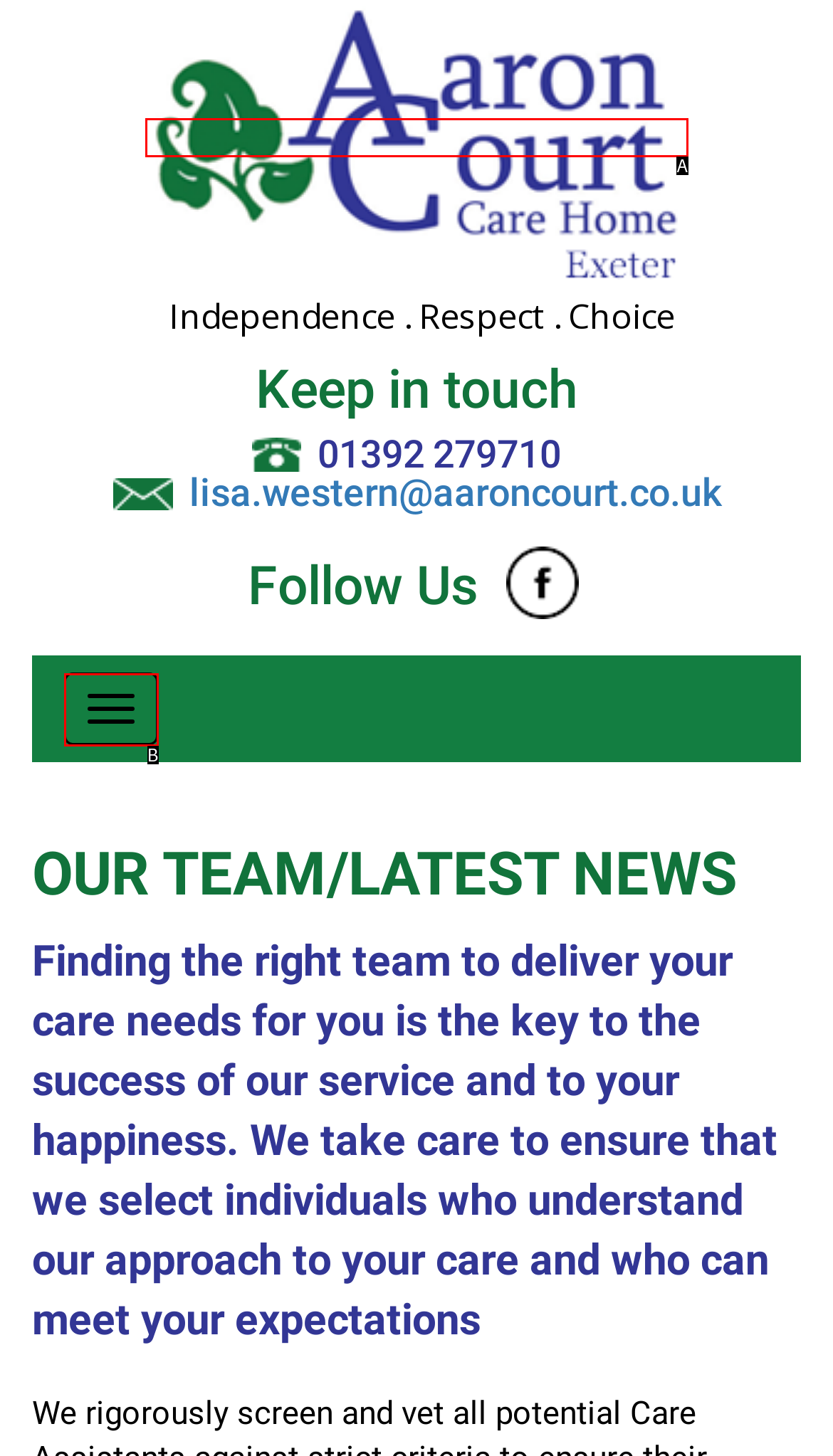Find the HTML element that suits the description: Toggle navigation
Indicate your answer with the letter of the matching option from the choices provided.

B